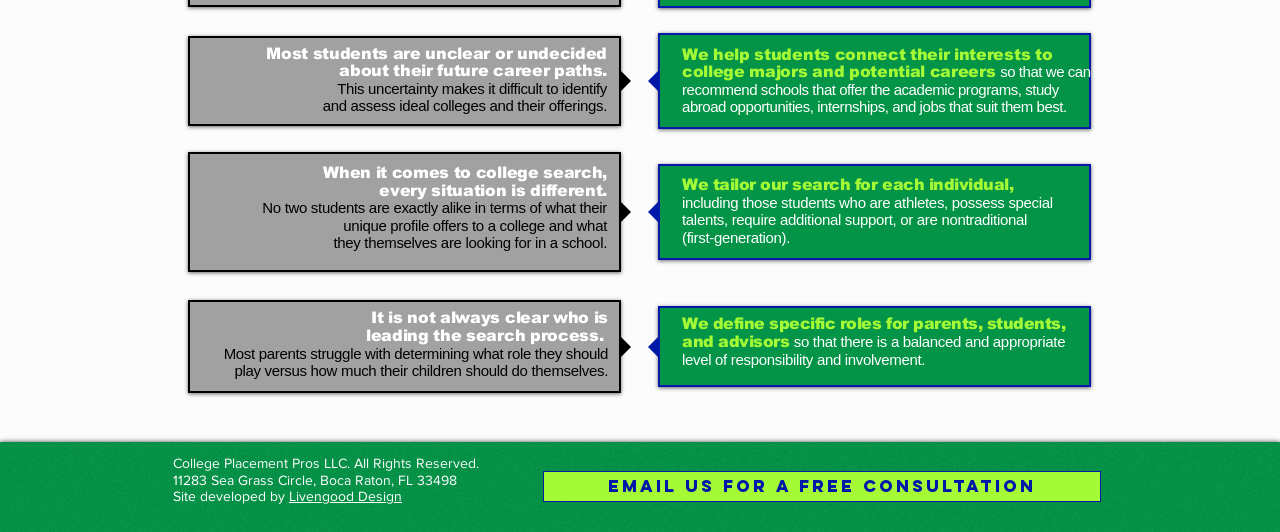What is the main purpose of this website?
Use the screenshot to answer the question with a single word or phrase.

College search